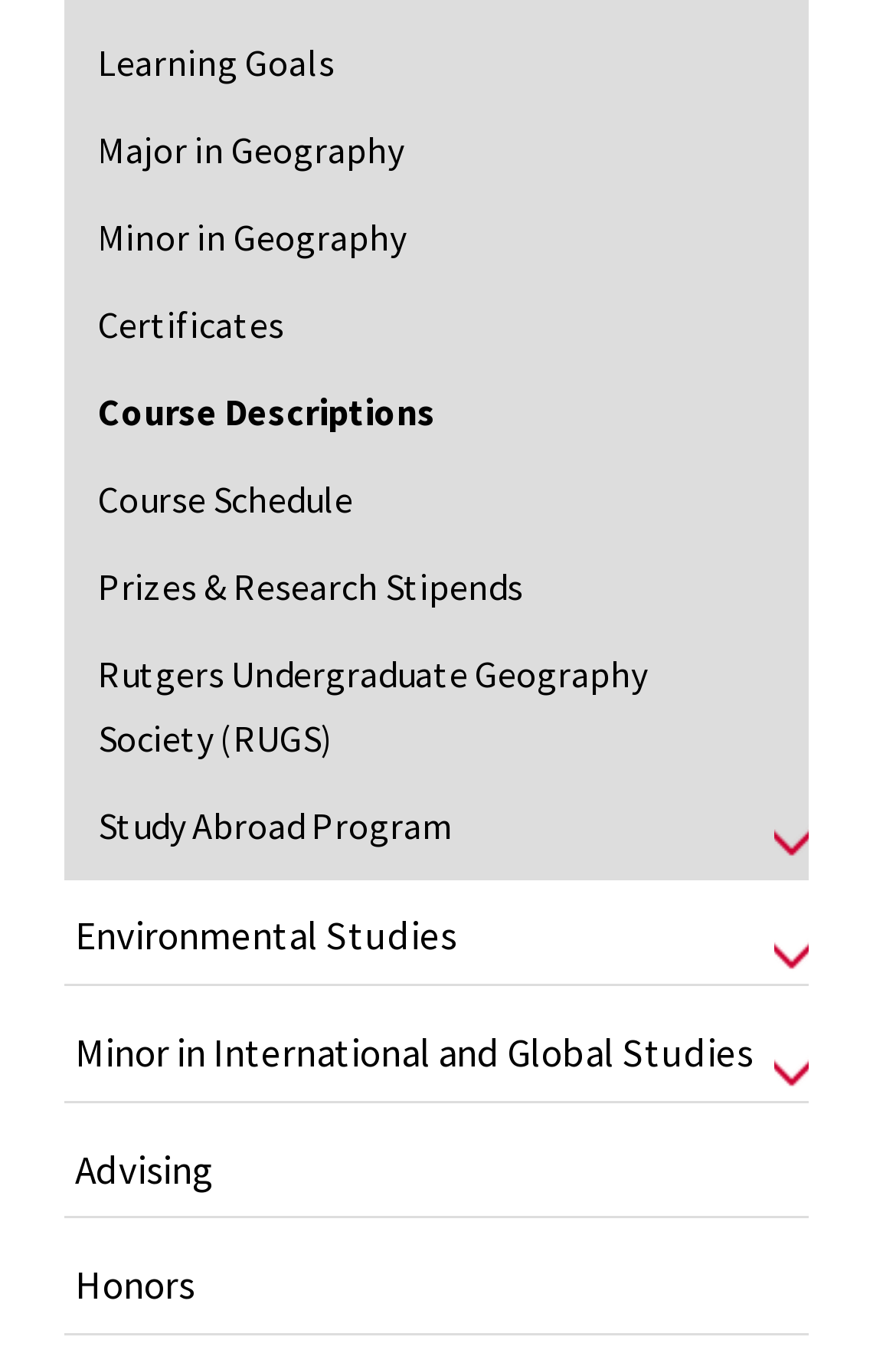Give a short answer using one word or phrase for the question:
What are the learning goals?

Not specified